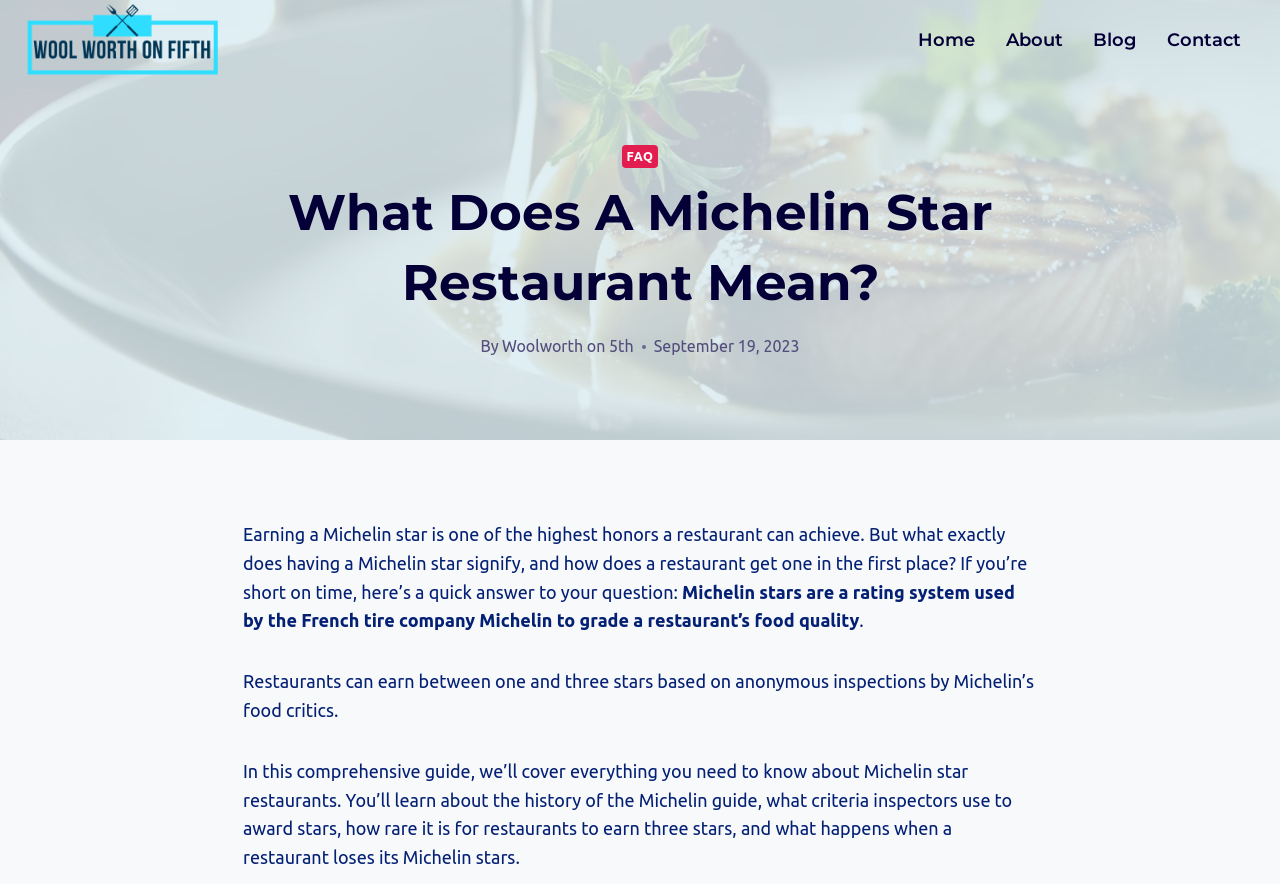Identify and extract the heading text of the webpage.

What Does A Michelin Star Restaurant Mean?